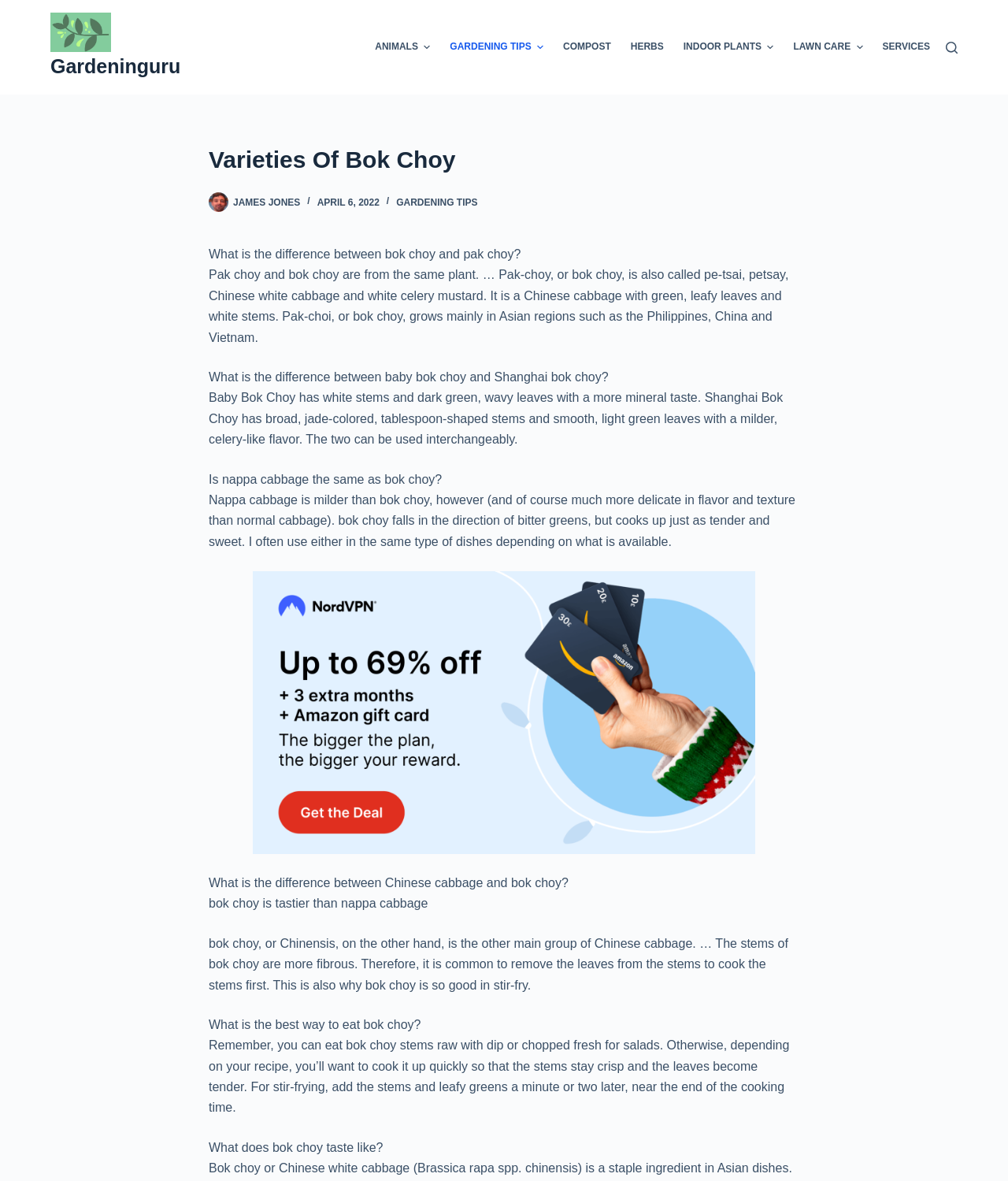How many sections are there in the article?
Respond to the question with a single word or phrase according to the image.

7